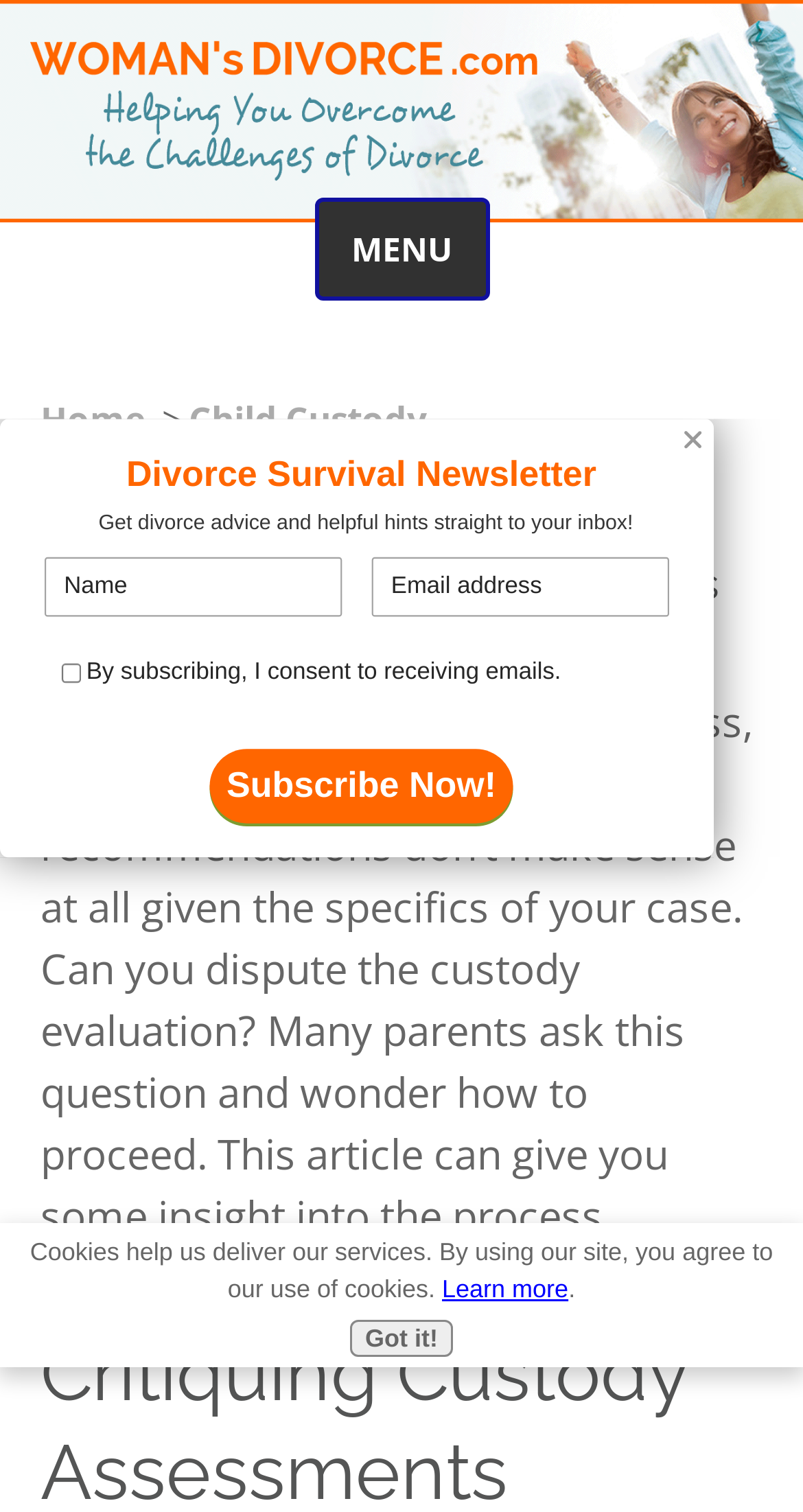What is the tone of the article?
Provide a detailed and well-explained answer to the question.

The tone of the article is informative, as it provides information and guidance to parents who are disputing custody evaluation recommendations, rather than being persuasive or promotional.